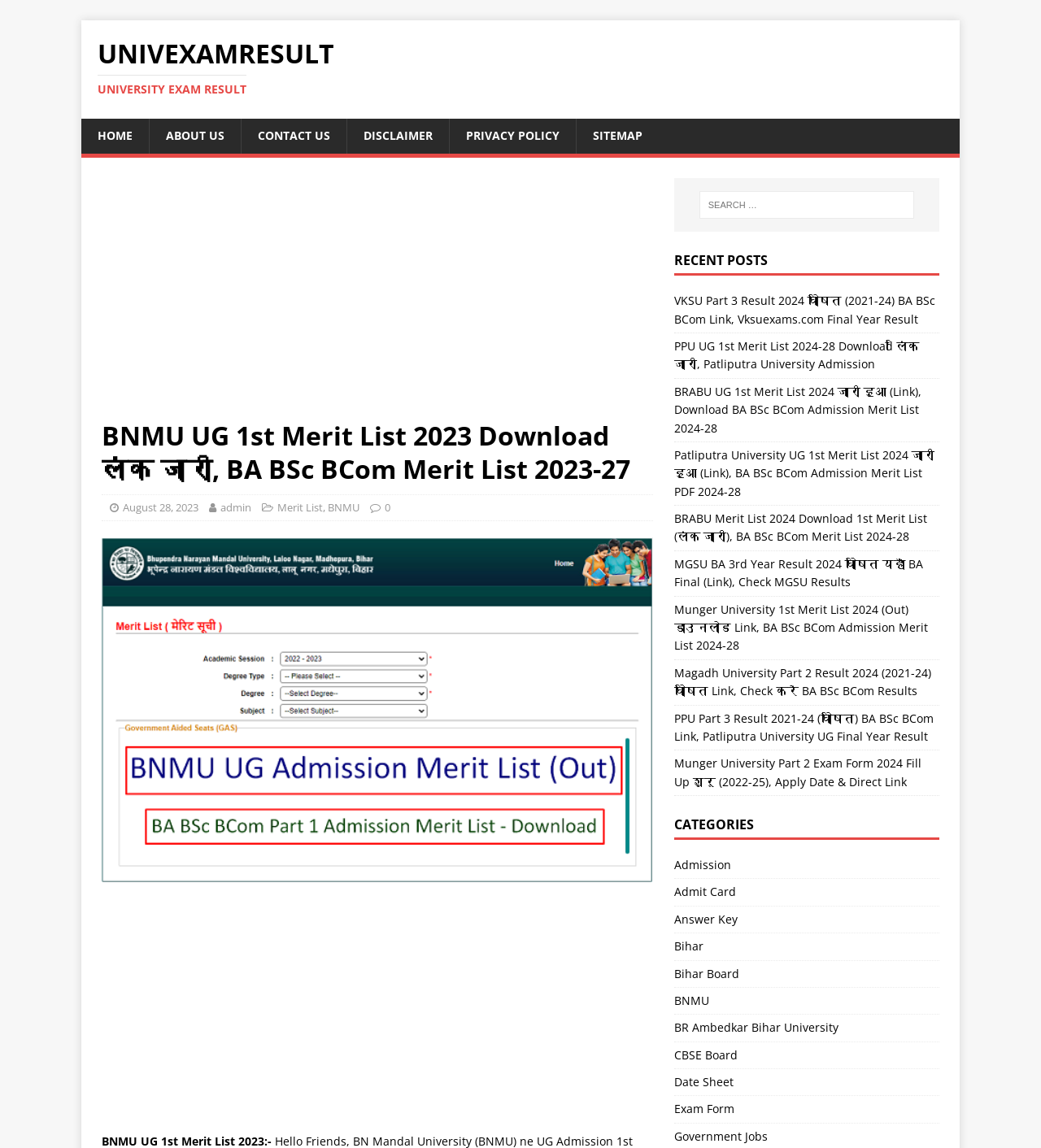Using the image as a reference, answer the following question in as much detail as possible:
What categories are listed on the webpage?

The webpage lists several categories under the 'CATEGORIES' section, including 'Admission', 'Admit Card', 'Answer Key', 'Bihar', 'Bihar Board', and others. These categories are likely related to university exams and admissions.